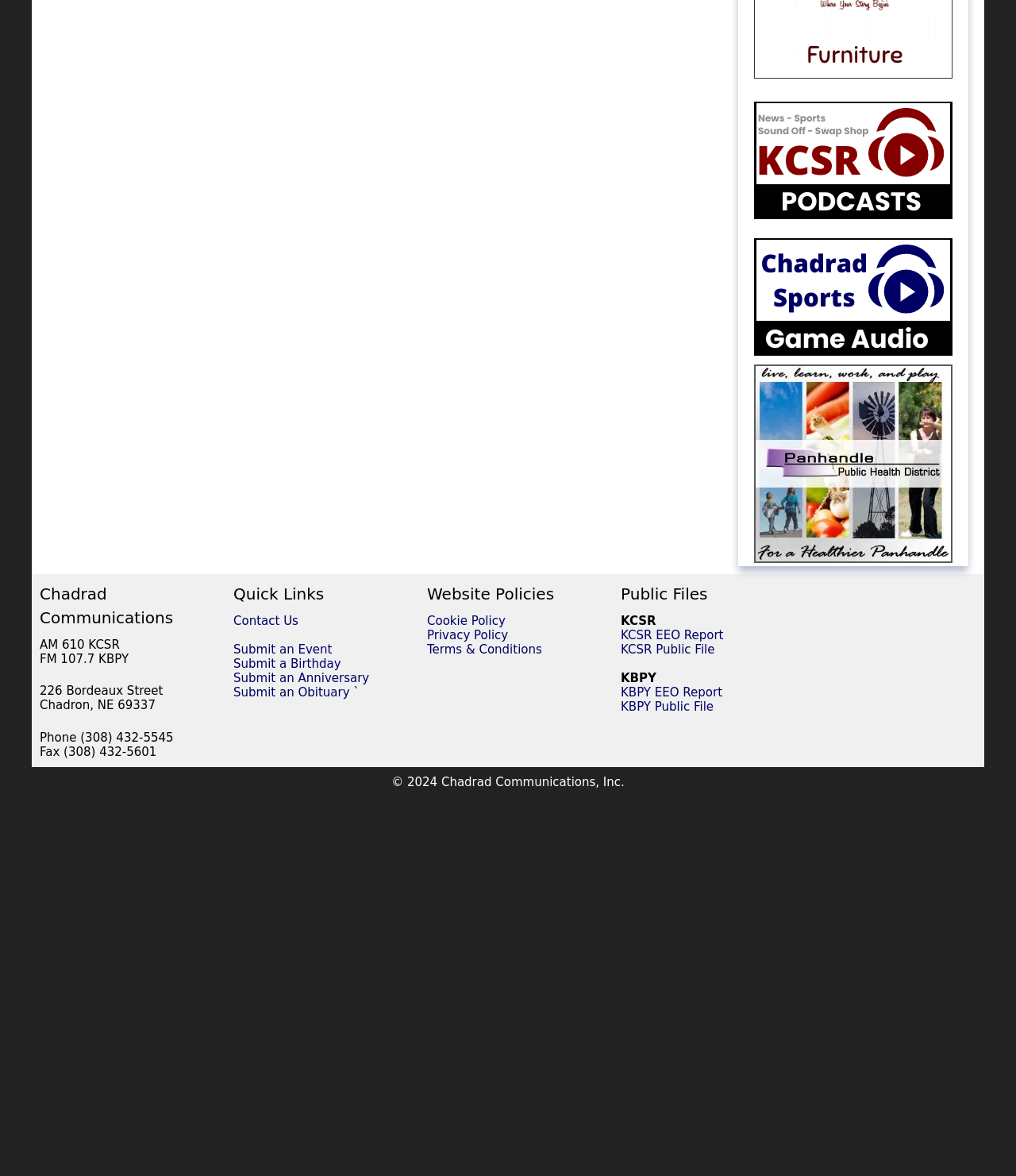Using the description: "Submit an Event", identify the bounding box of the corresponding UI element in the screenshot.

[0.23, 0.546, 0.327, 0.558]